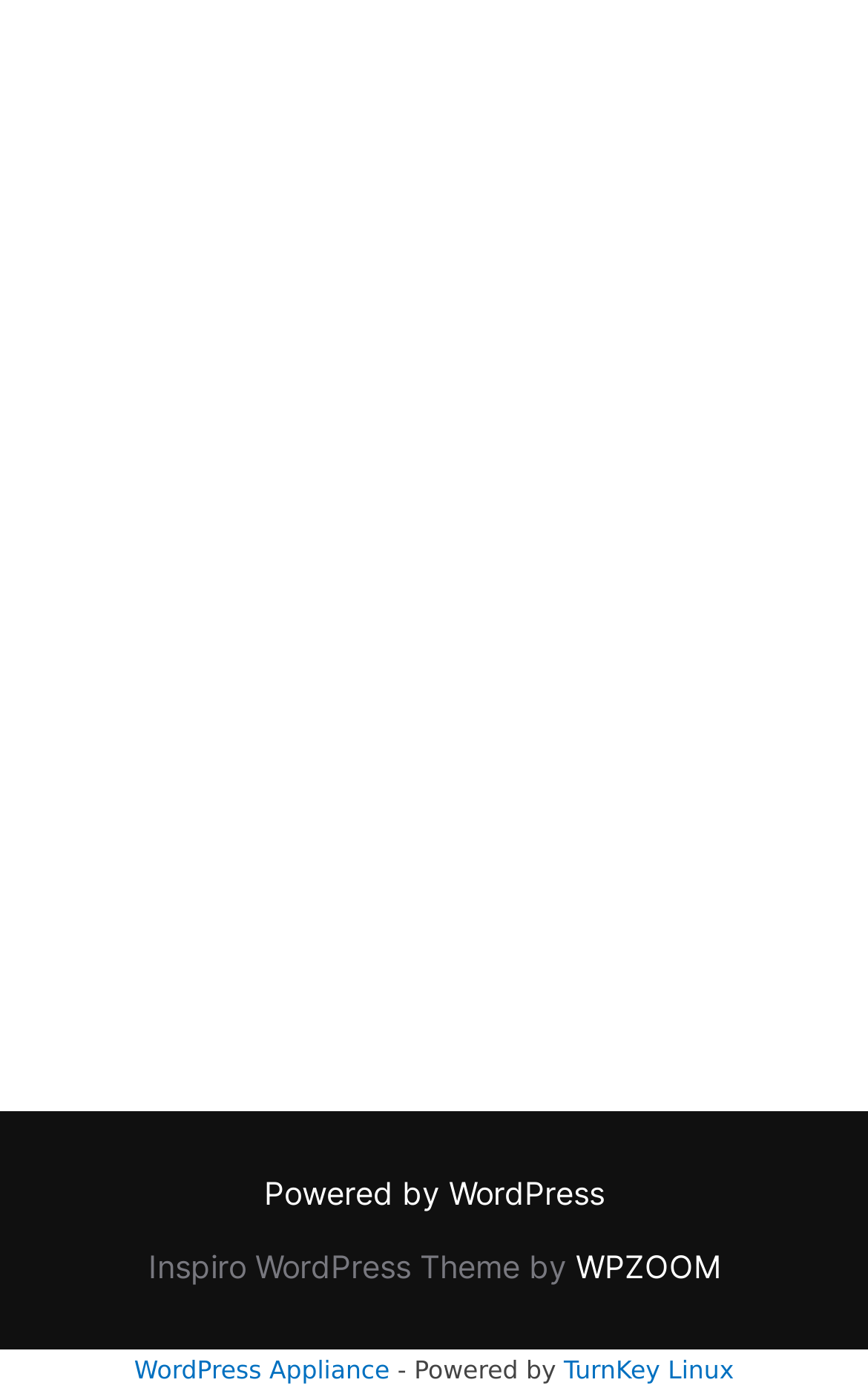What is the name of the appliance?
Provide a detailed and extensive answer to the question.

I found a link element with the text 'WordPress Appliance' at coordinates [0.154, 0.974, 0.449, 0.994]. This is likely the name of the appliance mentioned on the webpage.